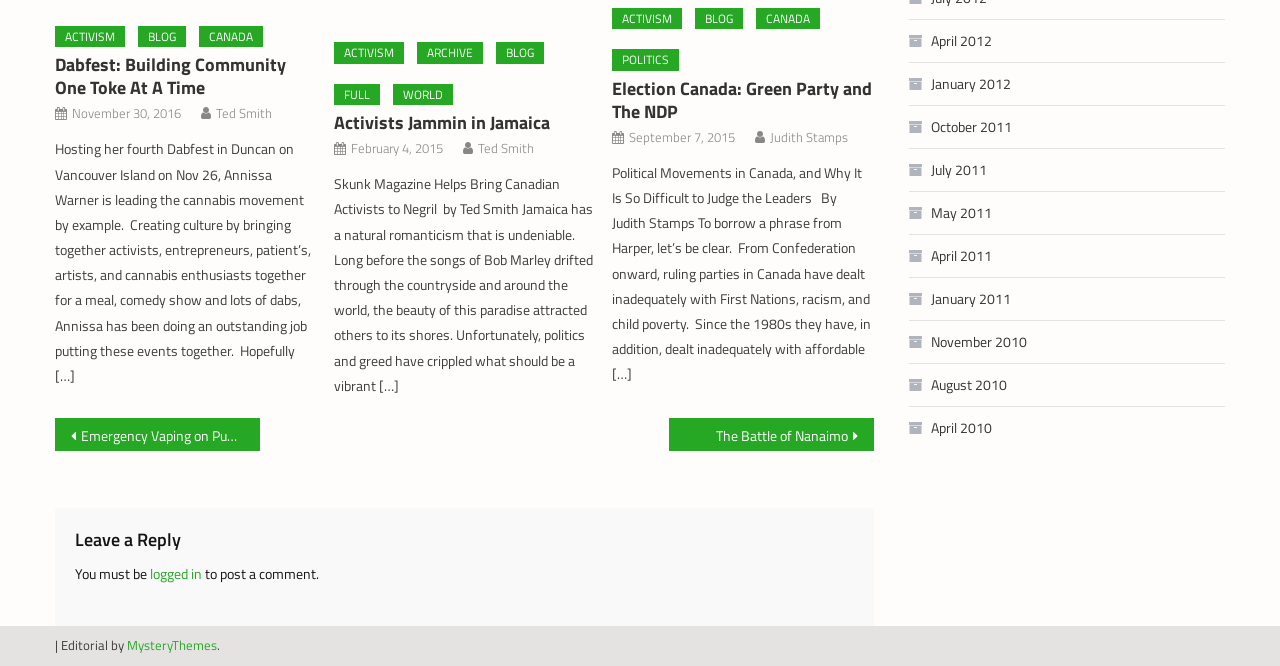Find the bounding box of the element with the following description: "Emergency Vaping on Public Transit". The coordinates must be four float numbers between 0 and 1, formatted as [left, top, right, bottom].

[0.043, 0.628, 0.203, 0.677]